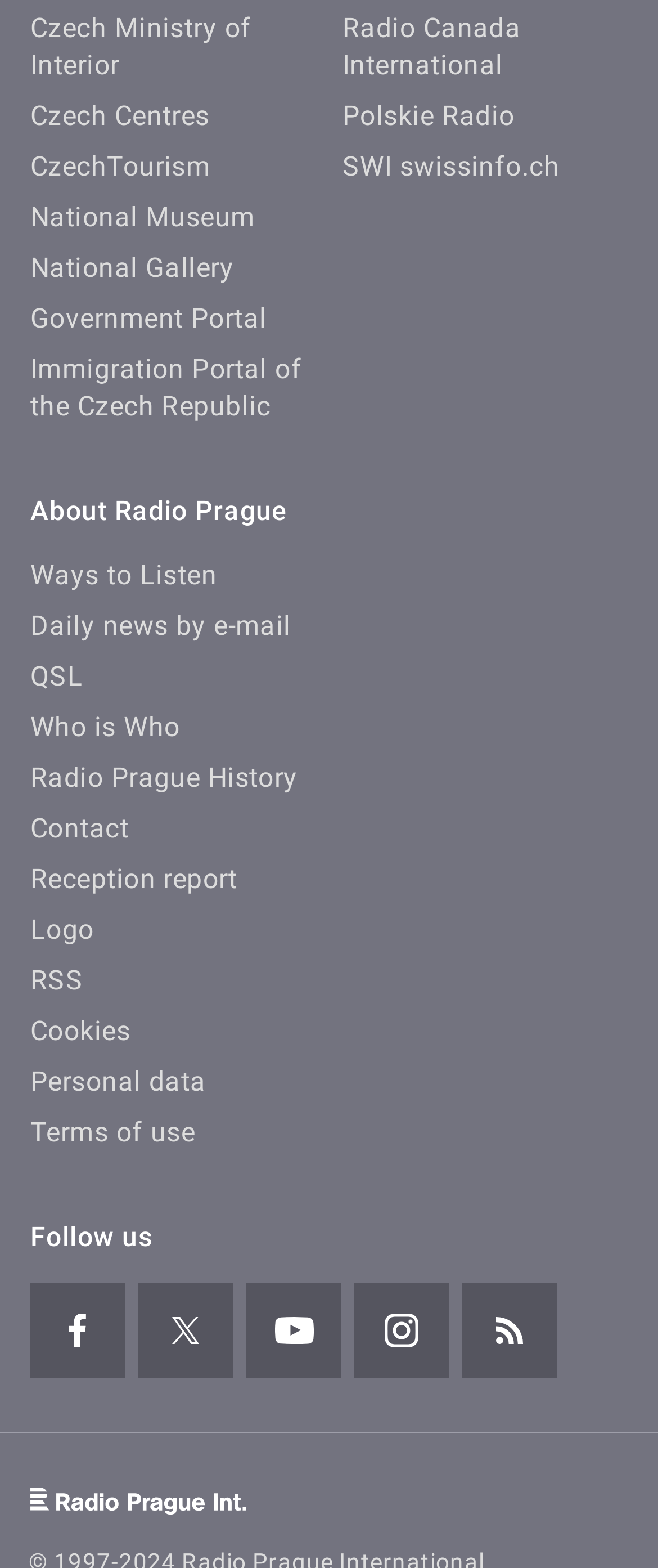How many social media links are there?
Using the image as a reference, give a one-word or short phrase answer.

5